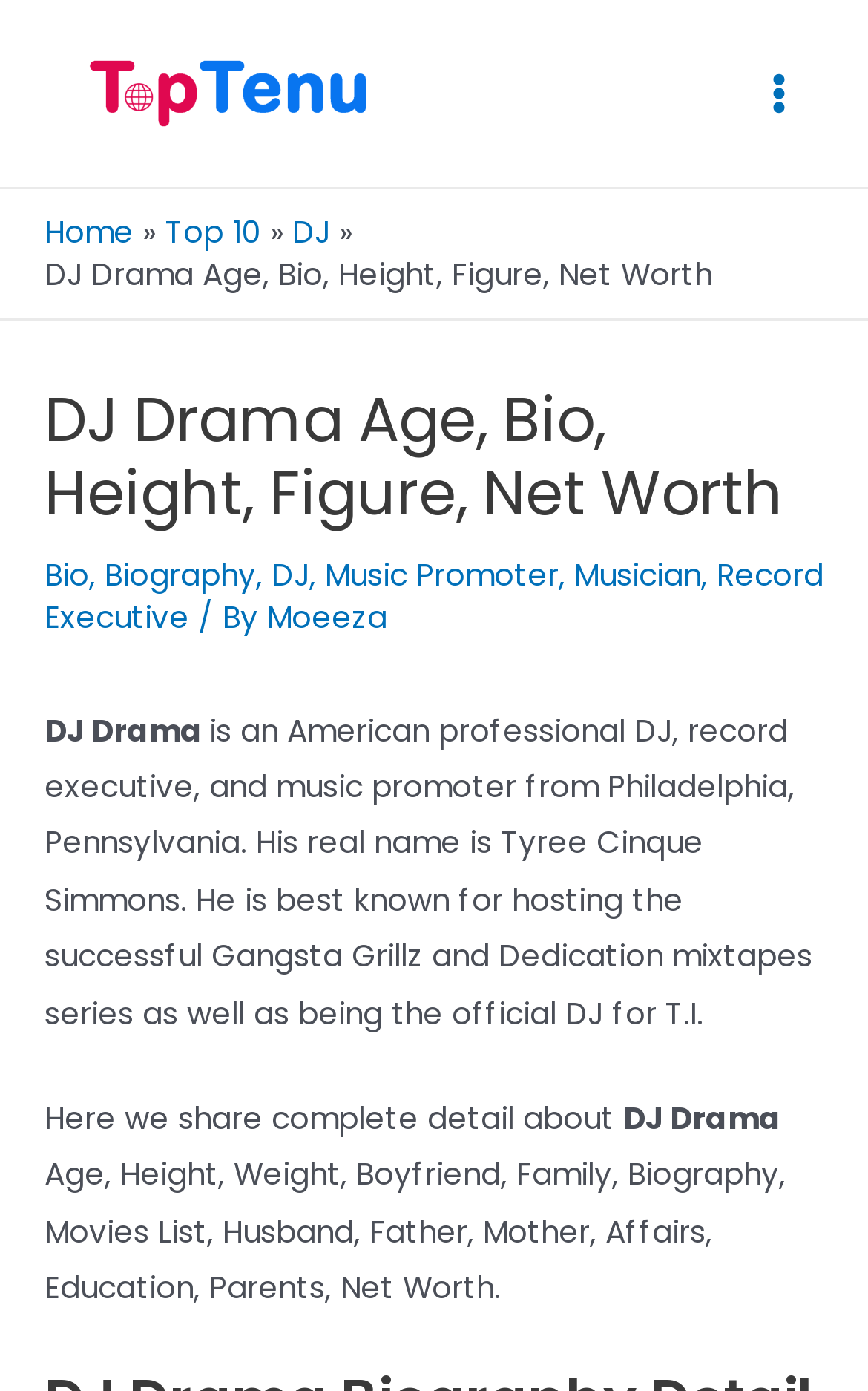What is the name of the mixtapes series hosted by DJ Drama?
Could you answer the question in a detailed manner, providing as much information as possible?

I found this information by reading the text description of the webpage, which states that DJ Drama is best known for hosting the successful Gangsta Grillz and Dedication mixtapes series.